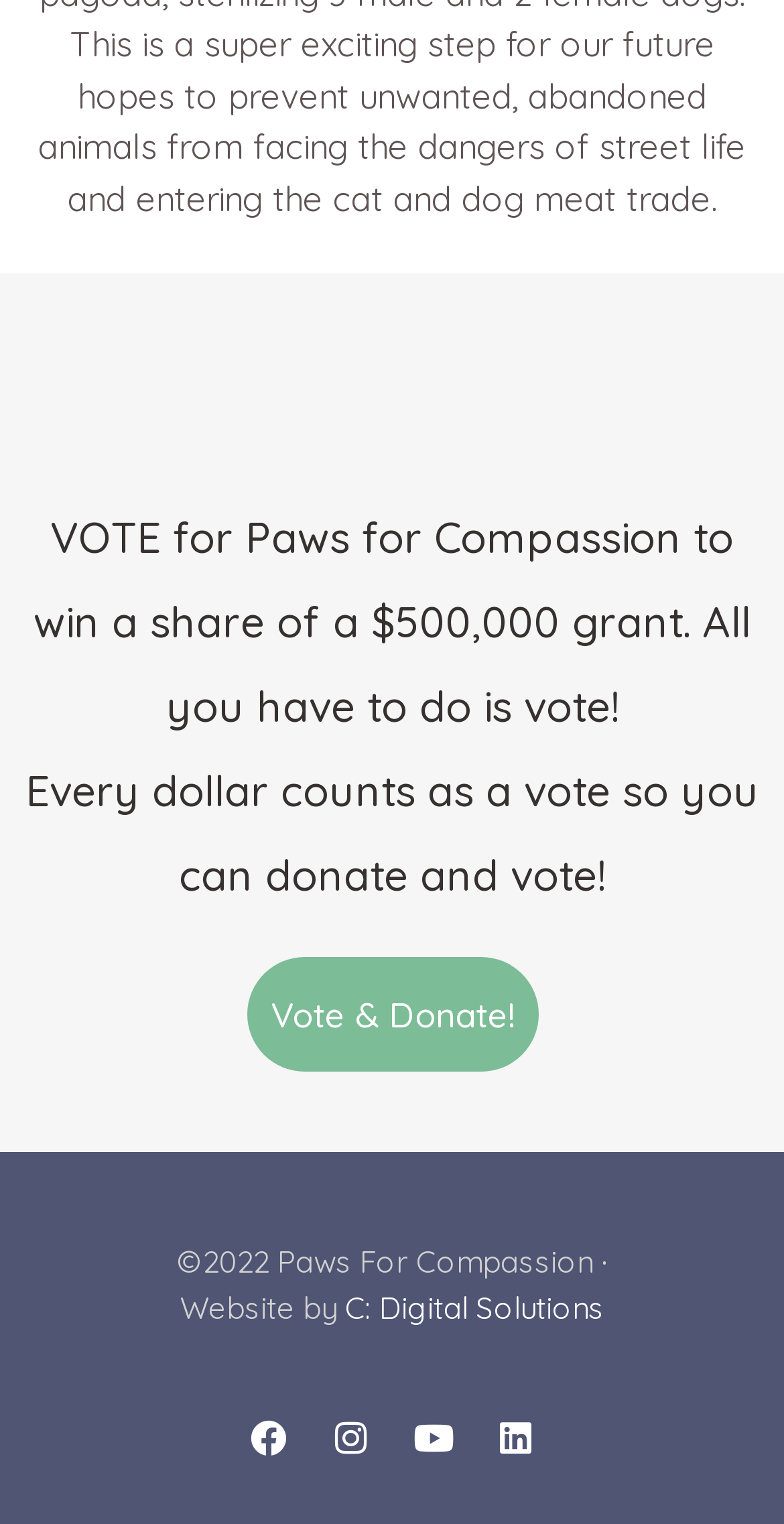For the given element description Vote & Donate!, determine the bounding box coordinates of the UI element. The coordinates should follow the format (top-left x, top-left y, bottom-right x, bottom-right y) and be within the range of 0 to 1.

[0.314, 0.628, 0.686, 0.703]